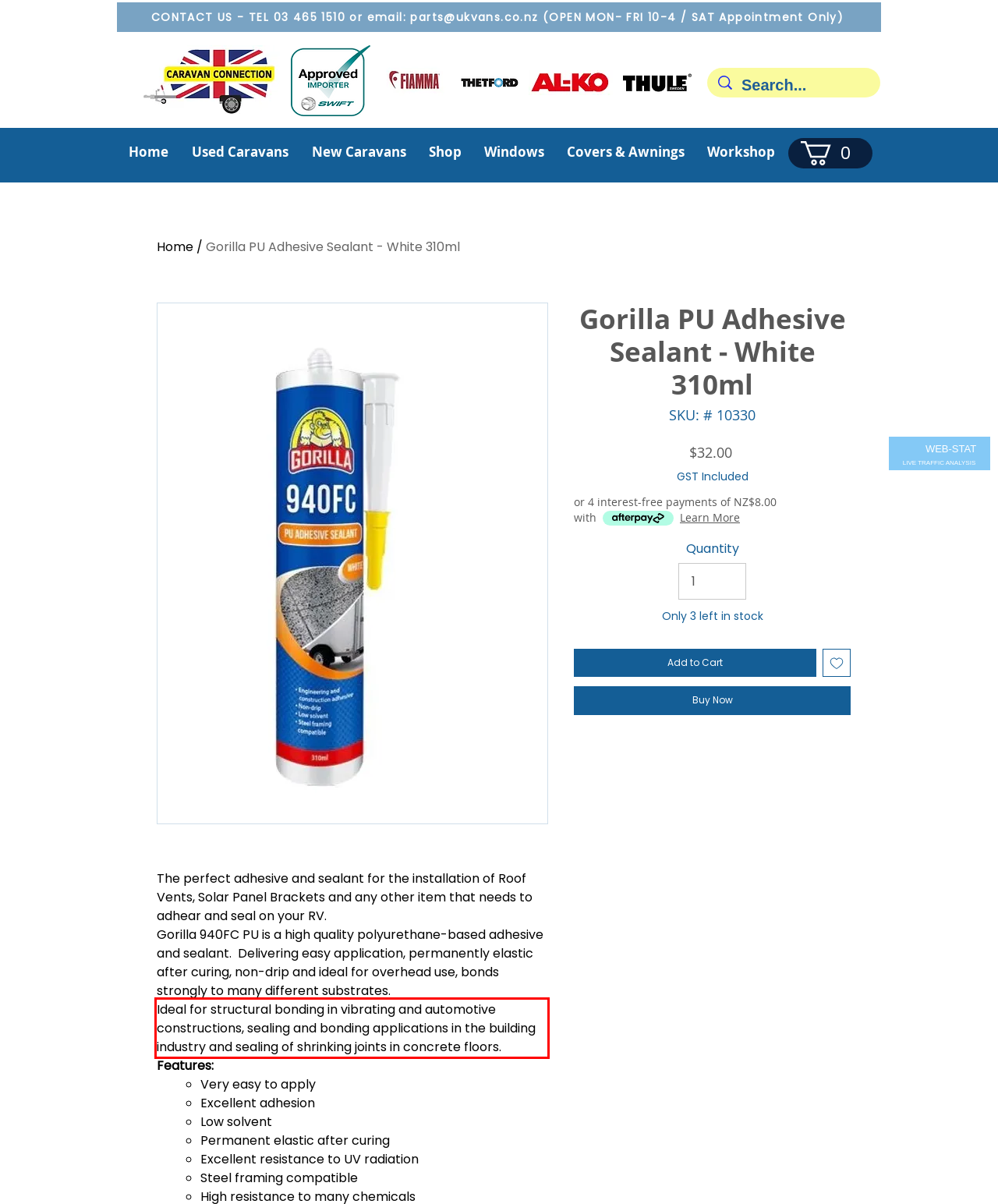You are given a screenshot showing a webpage with a red bounding box. Perform OCR to capture the text within the red bounding box.

Ideal for structural bonding in vibrating and automotive constructions, sealing and bonding applications in the building industry and sealing of shrinking joints in concrete floors.